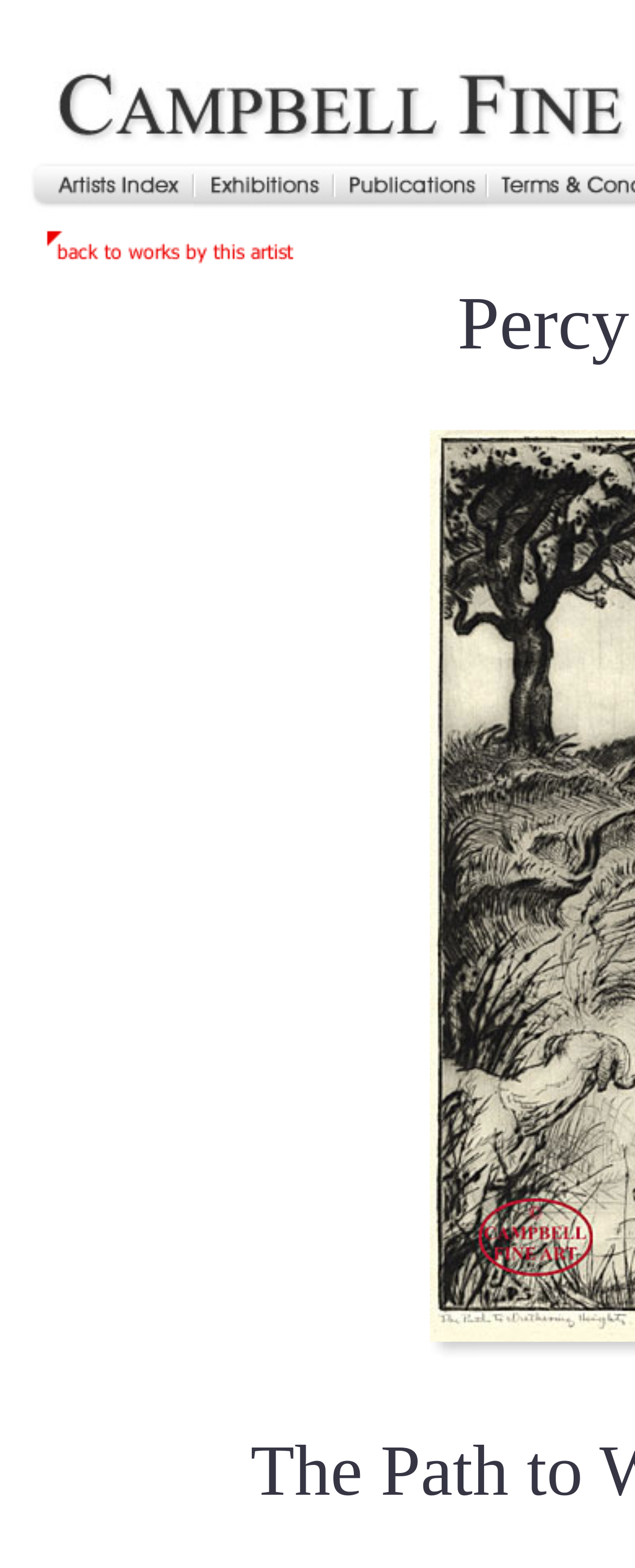What is the layout of the top section? Examine the screenshot and reply using just one word or a brief phrase.

Table cell